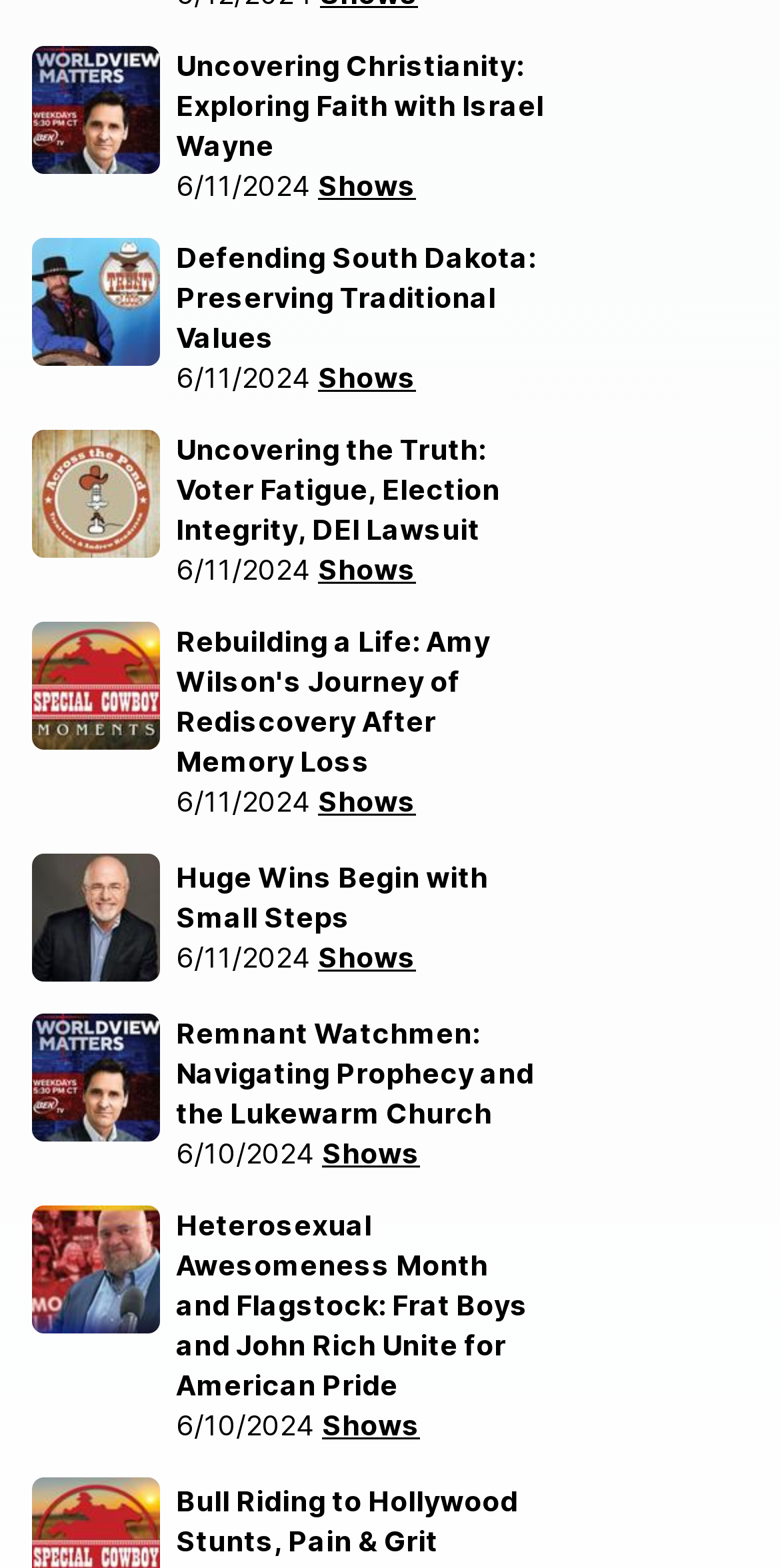Identify the bounding box coordinates for the element you need to click to achieve the following task: "Read Defending South Dakota: Preserving Traditional Values". The coordinates must be four float values ranging from 0 to 1, formatted as [left, top, right, bottom].

[0.226, 0.152, 0.697, 0.228]